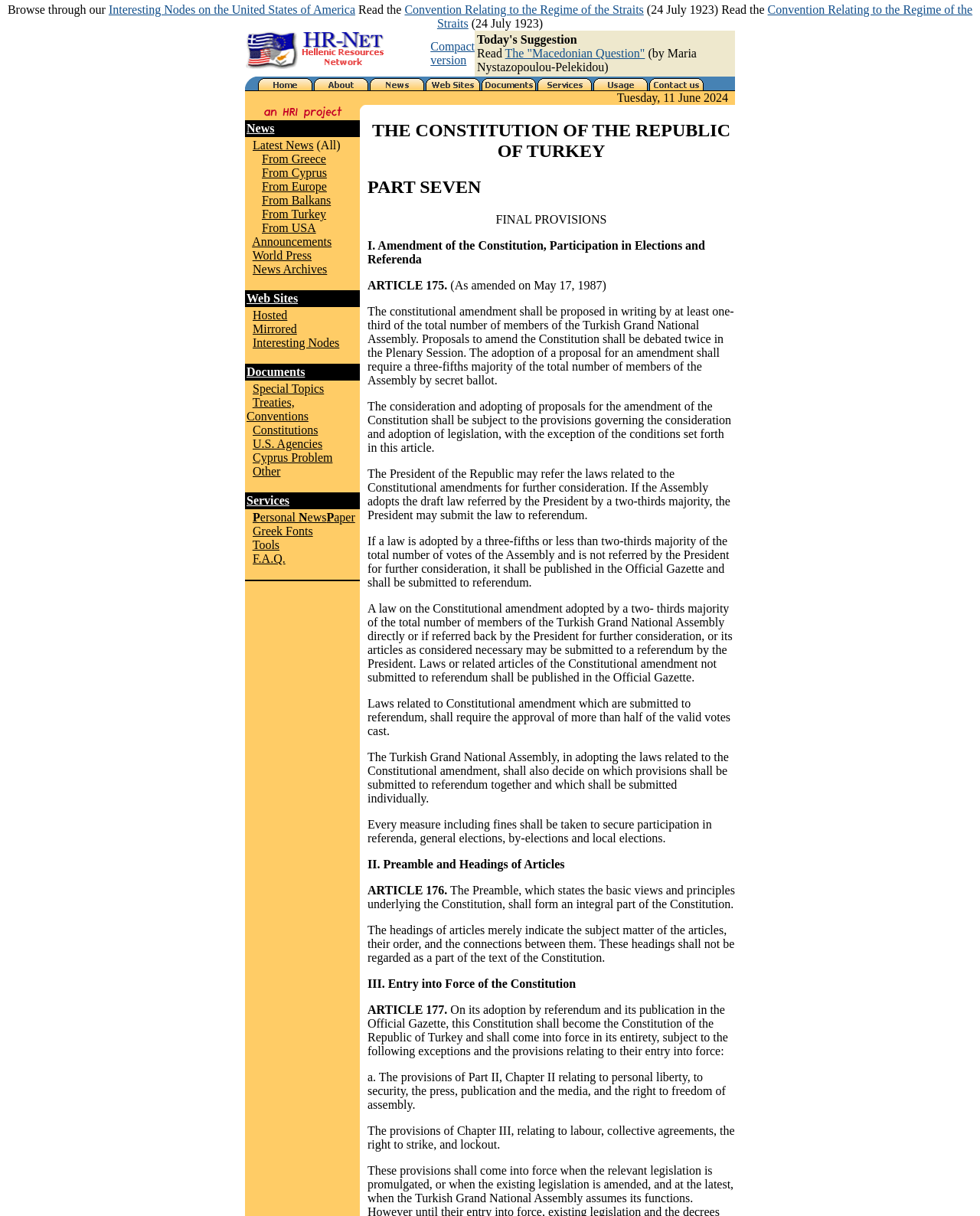Could you highlight the region that needs to be clicked to execute the instruction: "Browse through our Interesting Nodes on the United States of America"?

[0.111, 0.003, 0.363, 0.013]